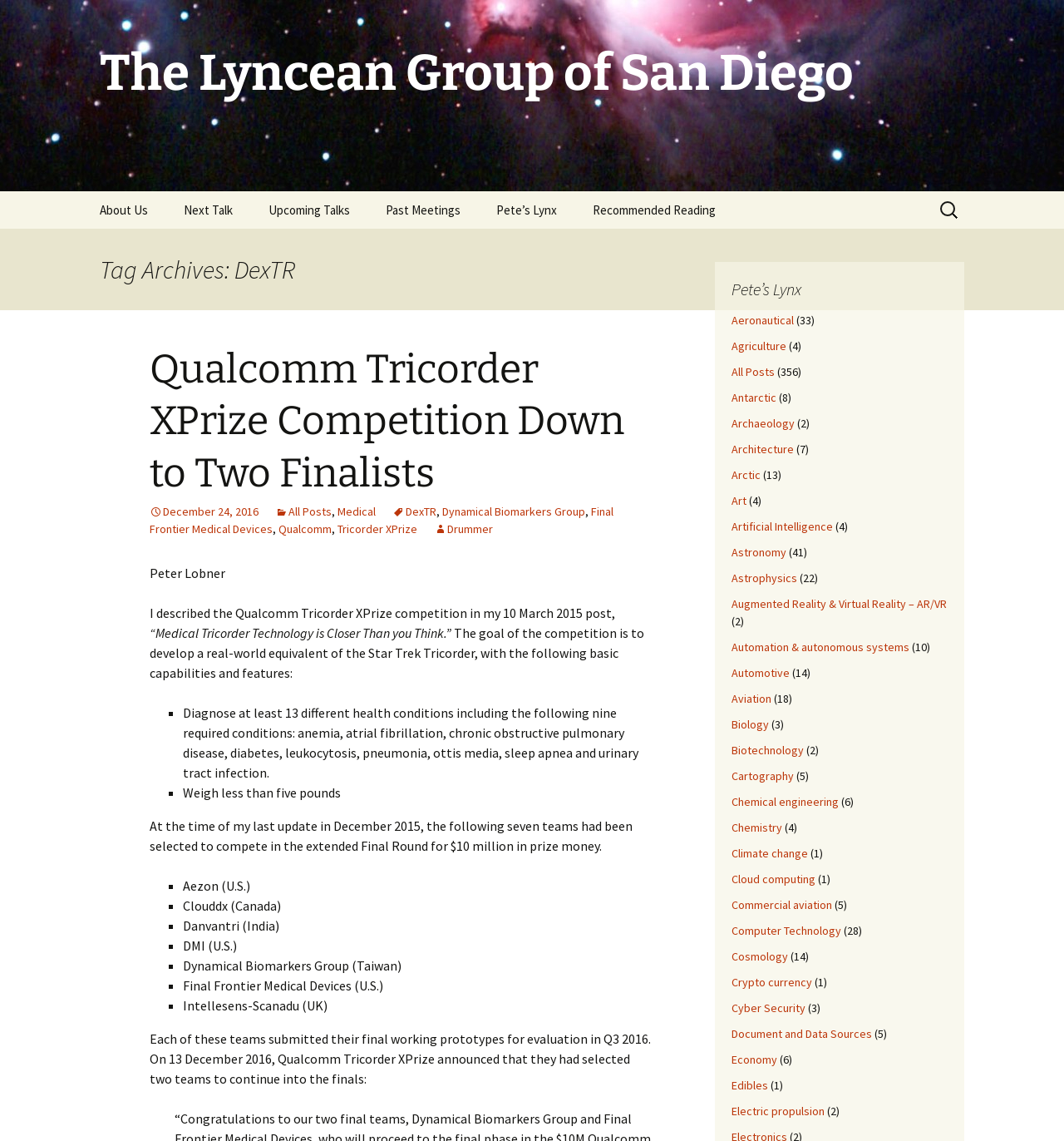Please determine the bounding box coordinates for the UI element described as: "Dynamical Biomarkers Group".

[0.416, 0.442, 0.55, 0.455]